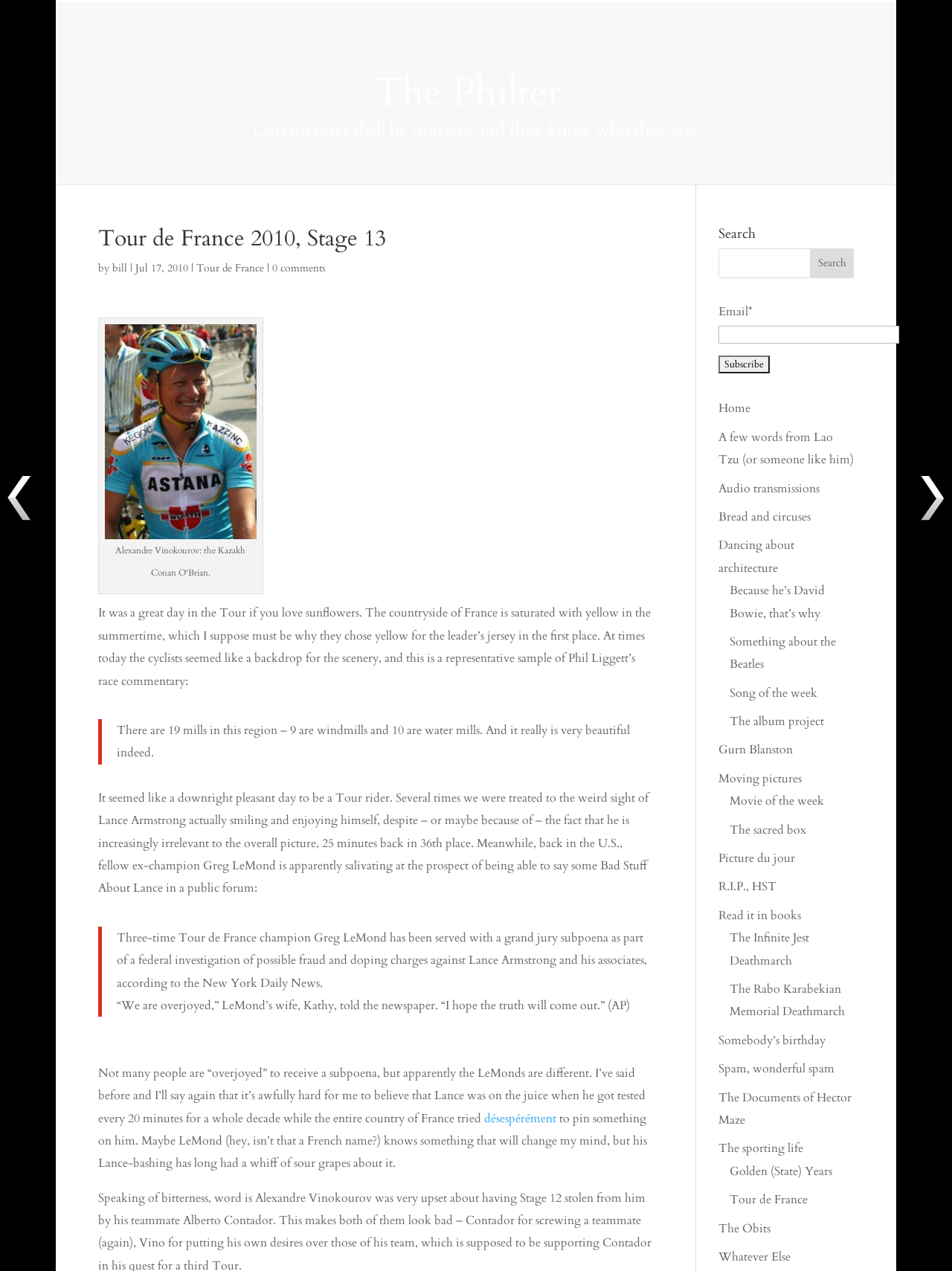Extract the bounding box of the UI element described as: "The Rabo Karabekian Memorial Deathmarch".

[0.767, 0.772, 0.888, 0.802]